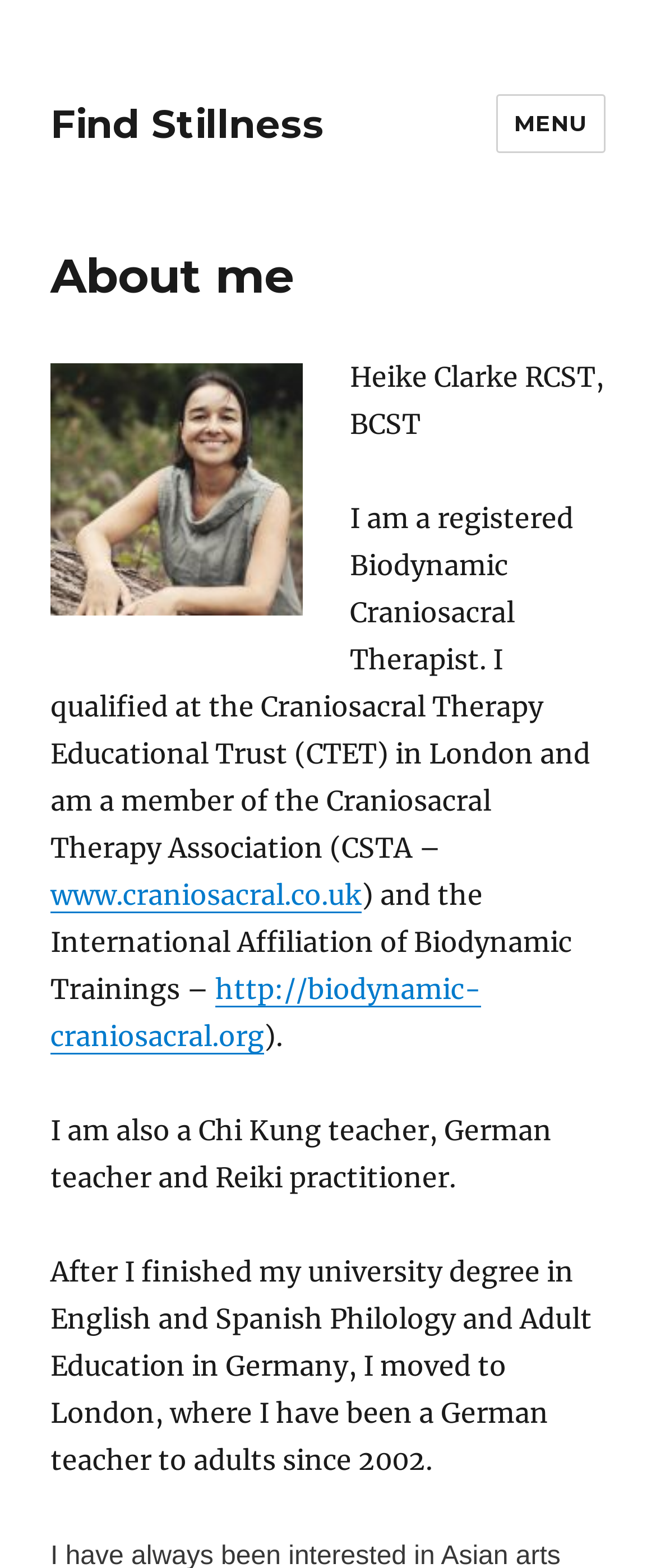Please provide a one-word or short phrase answer to the question:
What is another practice Heike is involved in?

Reiki